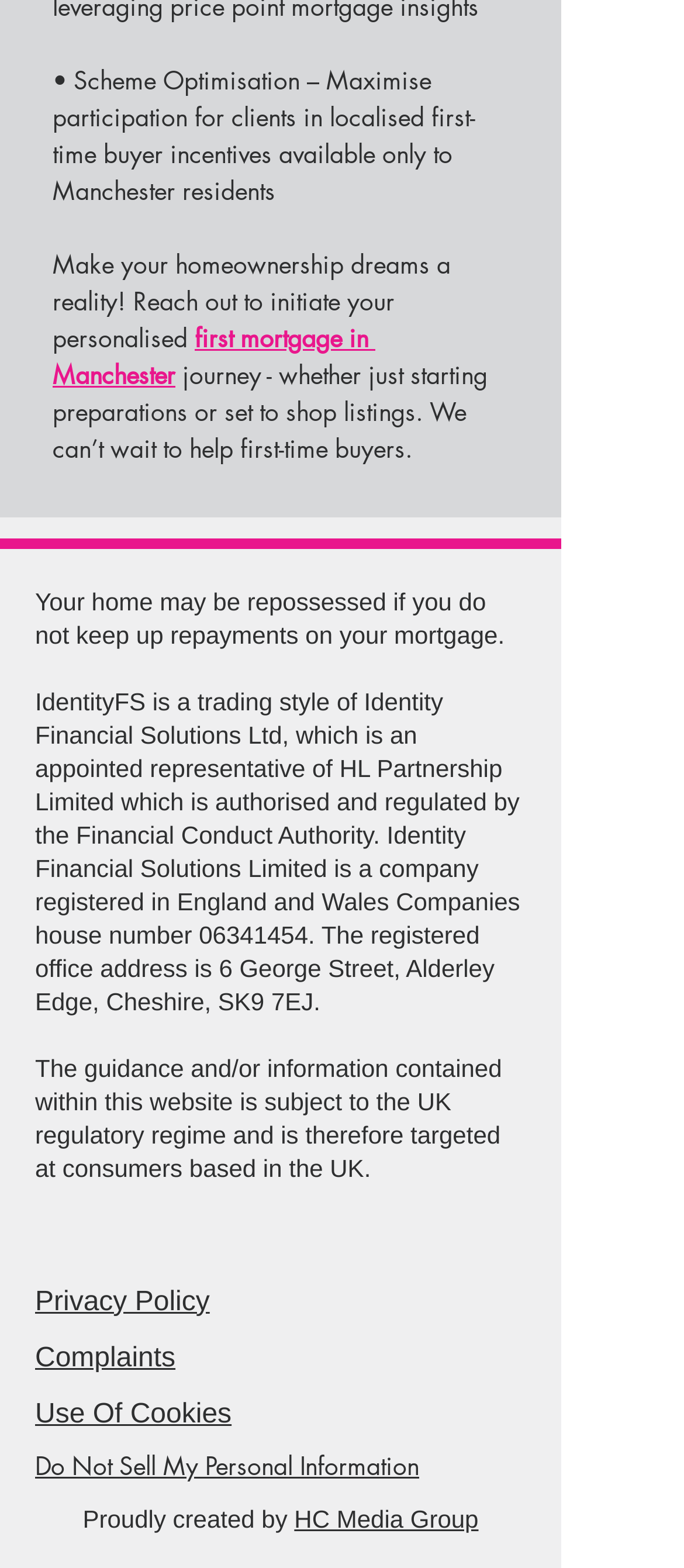Answer the following inquiry with a single word or phrase:
What is the link at the bottom of the webpage?

HC Media Group